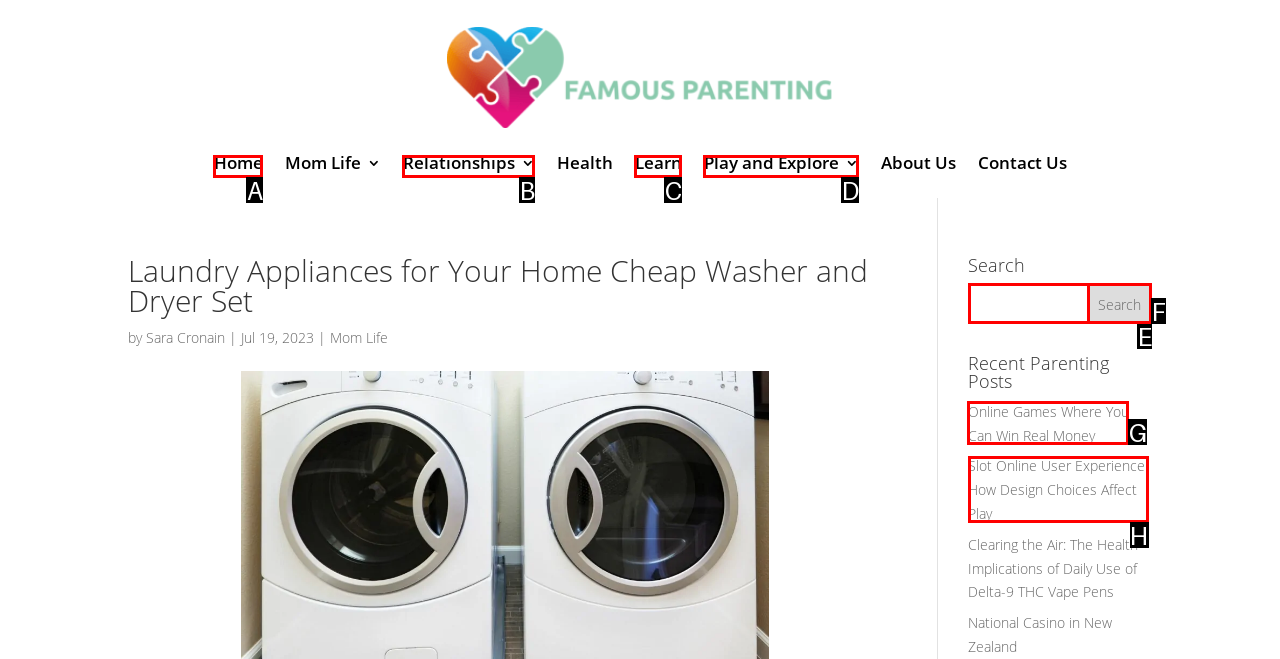Identify which lettered option to click to carry out the task: Read the article about Online Games Where You Can Win Real Money. Provide the letter as your answer.

G